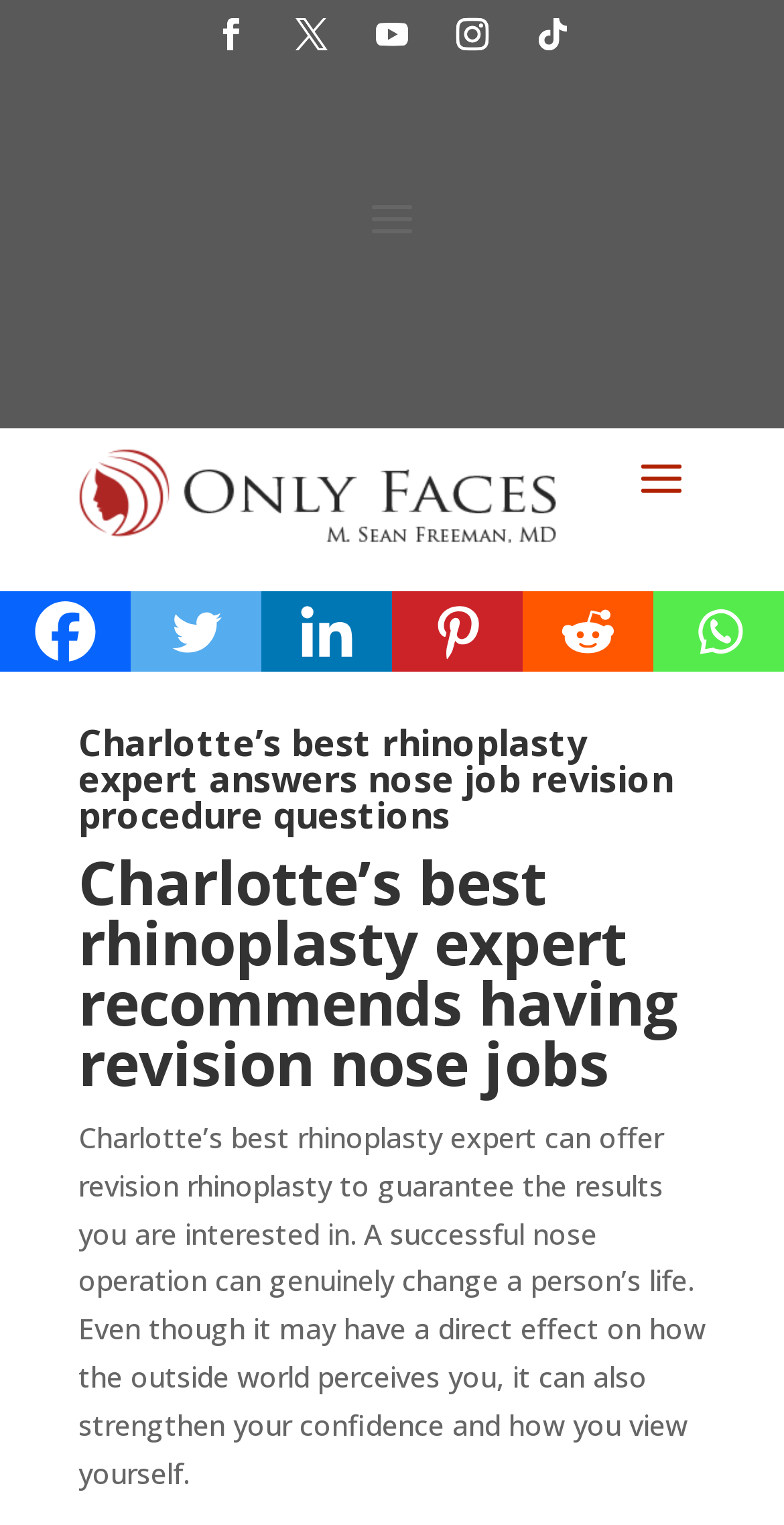Given the description of a UI element: "Follow", identify the bounding box coordinates of the matching element in the webpage screenshot.

[0.254, 0.001, 0.336, 0.043]